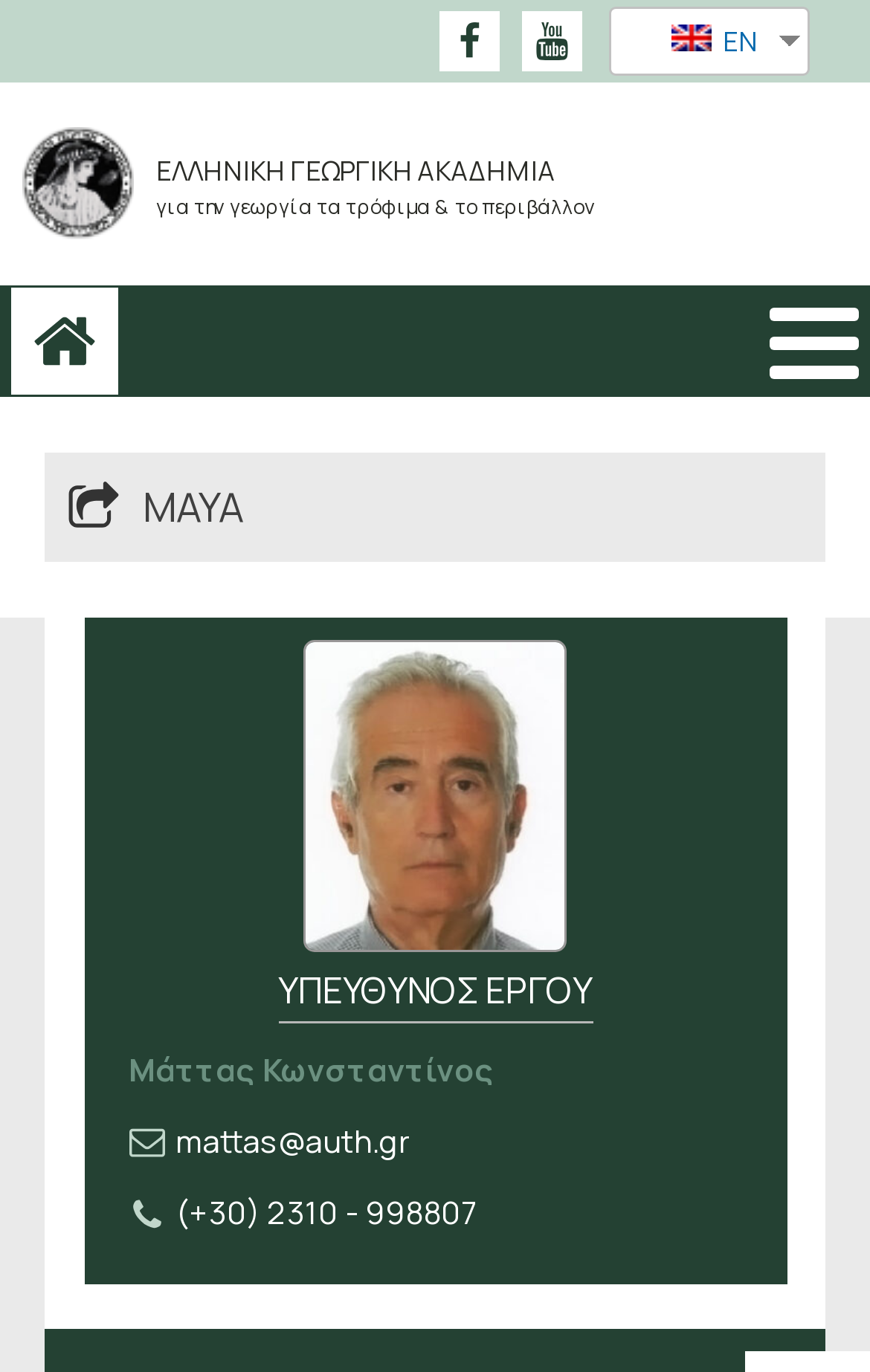Provide a comprehensive caption for the webpage.

The webpage appears to be a project website, with a focus on water management. At the top, there are two social media links, one for Facebook and one for YouTube, positioned side by side. To the right of these links, there is a language selection option, with a flag icon representing the English language.

Below the social media links, there is a header section with the title "ΕΛΛΗΝΙΚΗ ΓΕΩΡΓΙΚΗ ΑΚΑΔΗΜΙΑ" (Greek Agricultural Academy) in a prominent font, followed by a subtitle "για την γεωργία τα τρόφιμα & το περιβάλλον" (for agriculture, food, and the environment).

On the left side of the page, there is a navigation menu with a home icon at the top, followed by a share icon. The menu is vertically aligned, with each item positioned below the previous one.

In the main content area, there is a section with the title "MAYA" and a brief description of the project's goal, which is to increase professionalism among young students by supporting the development of a new interdisciplinary postgraduate title for integrated water management.

Further down, there is a section with the project manager's information, including their name, "Μάττας Κωνσταντίνος" (Matthias Konstantinos), and their contact details, such as email address and phone number. The contact information is accompanied by icons for email and phone.